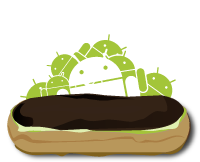Explain in detail what you see in the image.

The image features a whimsical illustration that creatively combines elements of the Android operating system with a donut theme. Prominently displayed at the forefront is a chocolate-covered donut, representing the iconic treat. Behind the donut, a playful cluster of small green Android robot figures is positioned, adding a lively and fun element to the design. This charming artwork likely symbolizes the intersection of technology and enjoyment, drawing a parallel between the delight of enjoying a donut and the user-friendly nature of Android devices. The overall design is colorful and engaging, reflecting a lighthearted take on the Android experience, and evokes a sense of both nostalgia and modernity in its presentation.